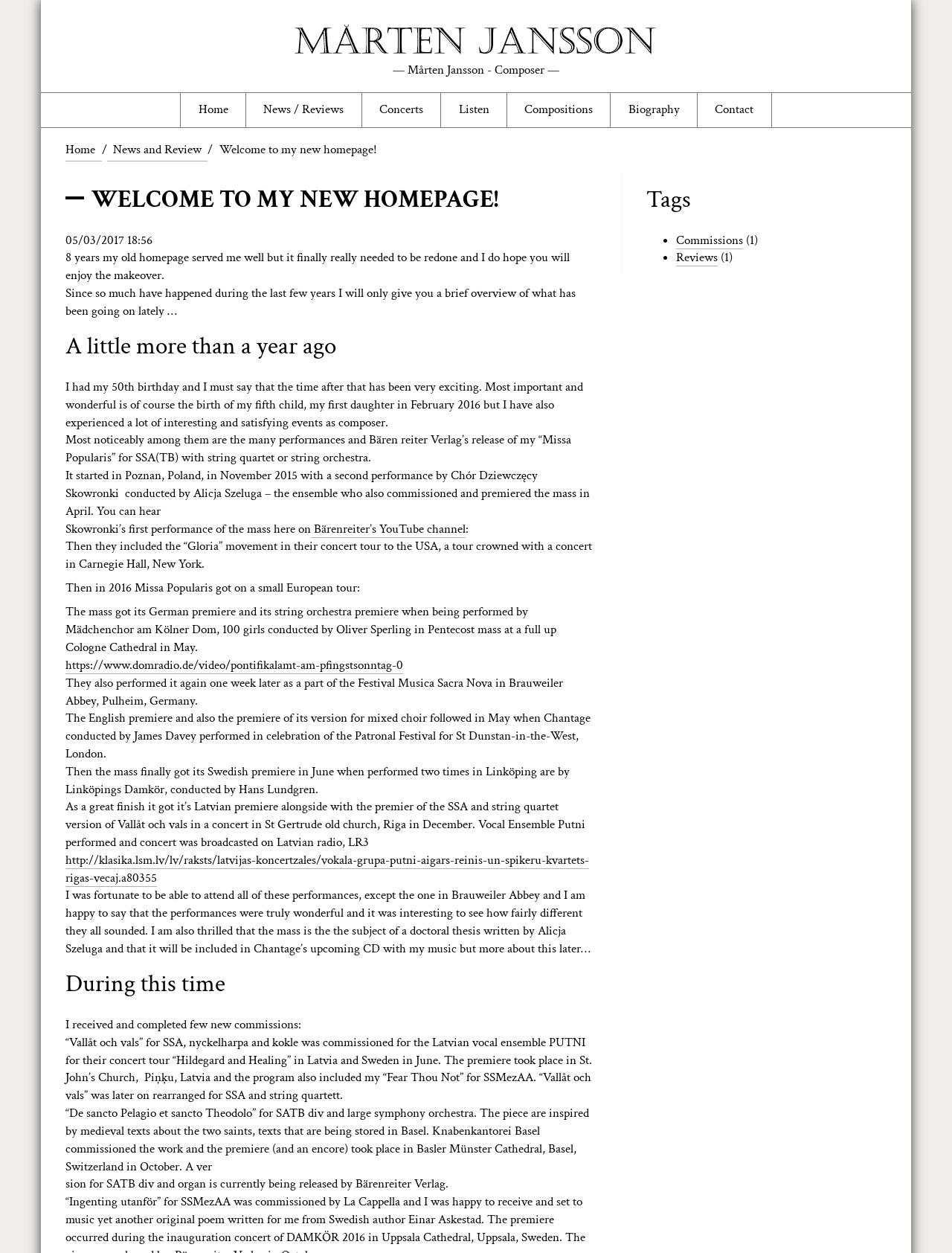How many children does the composer have?
Answer the question with as much detail as possible.

The composer mentions in the text that 'the birth of my fifth child, my first daughter in February 2016' is one of the exciting events that have happened in the last few years.